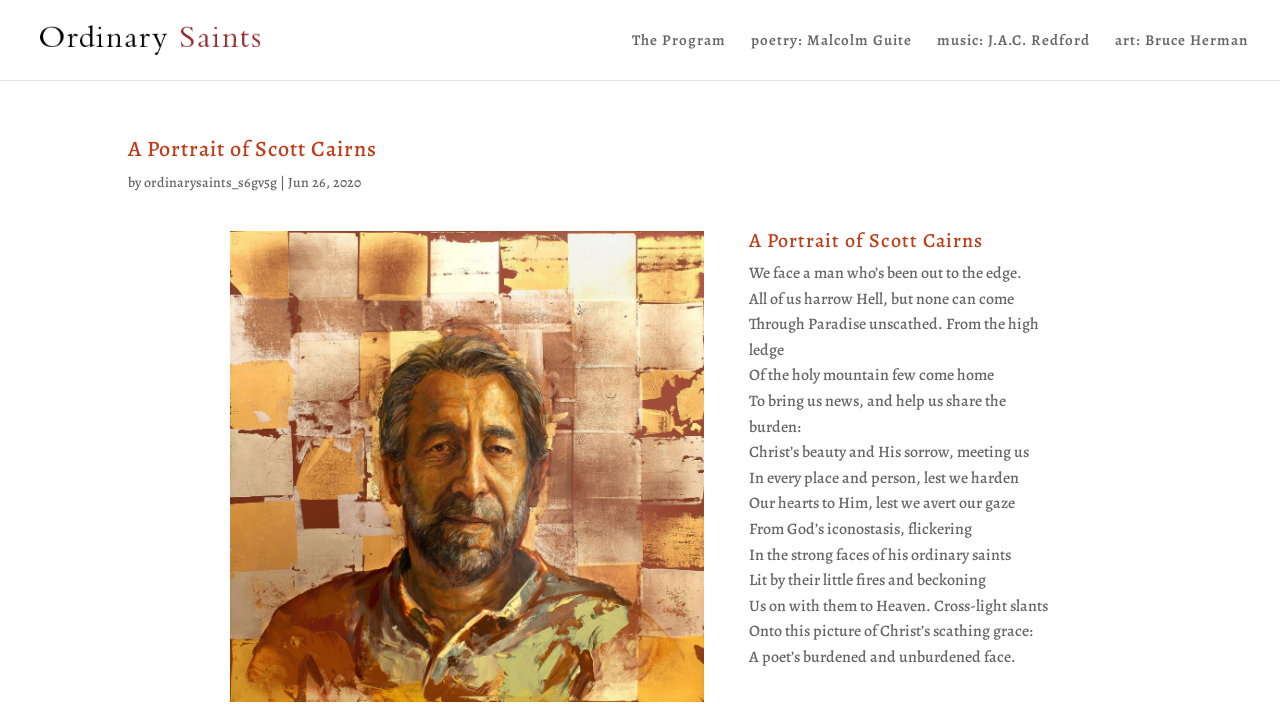What is the title of the portrait?
Based on the image, respond with a single word or phrase.

A Portrait of Scott Cairns